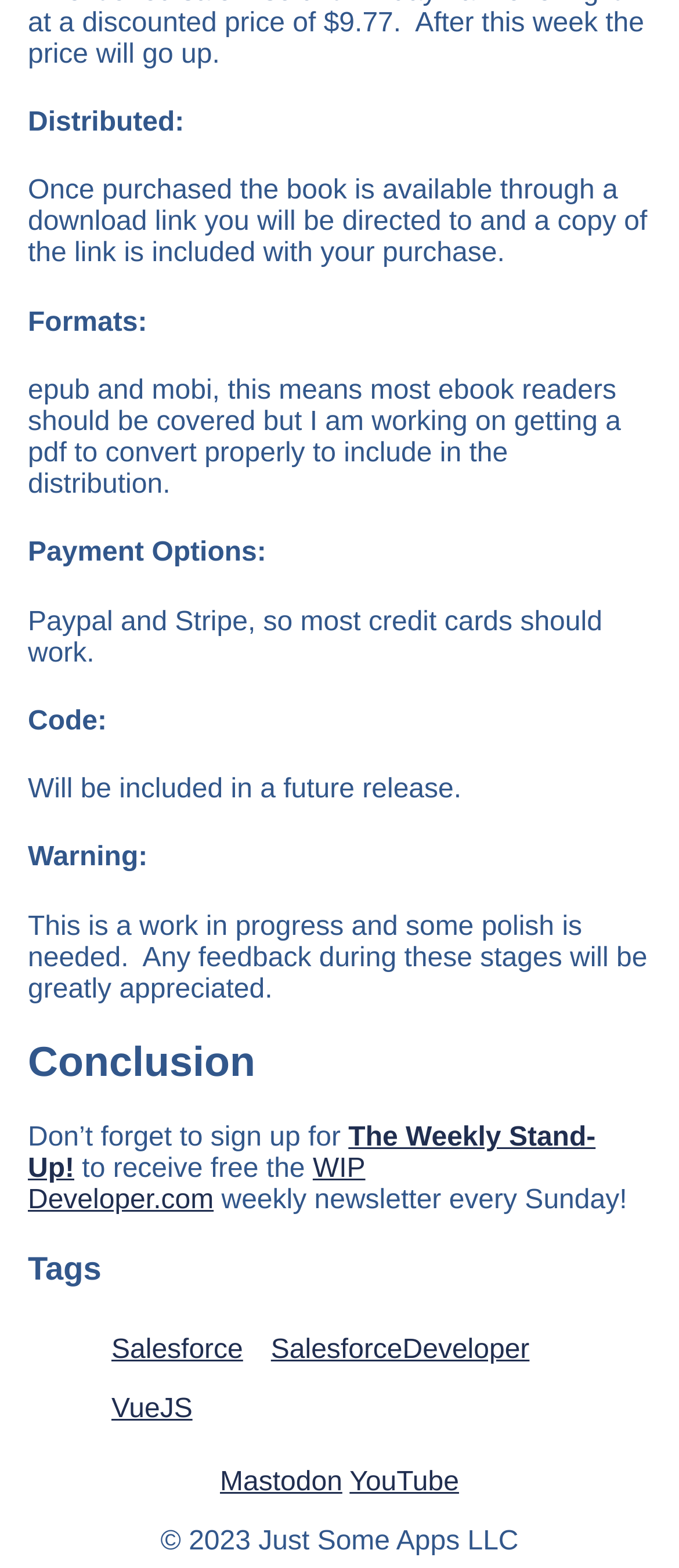What payment options are accepted?
Refer to the image and provide a one-word or short phrase answer.

Paypal and Stripe